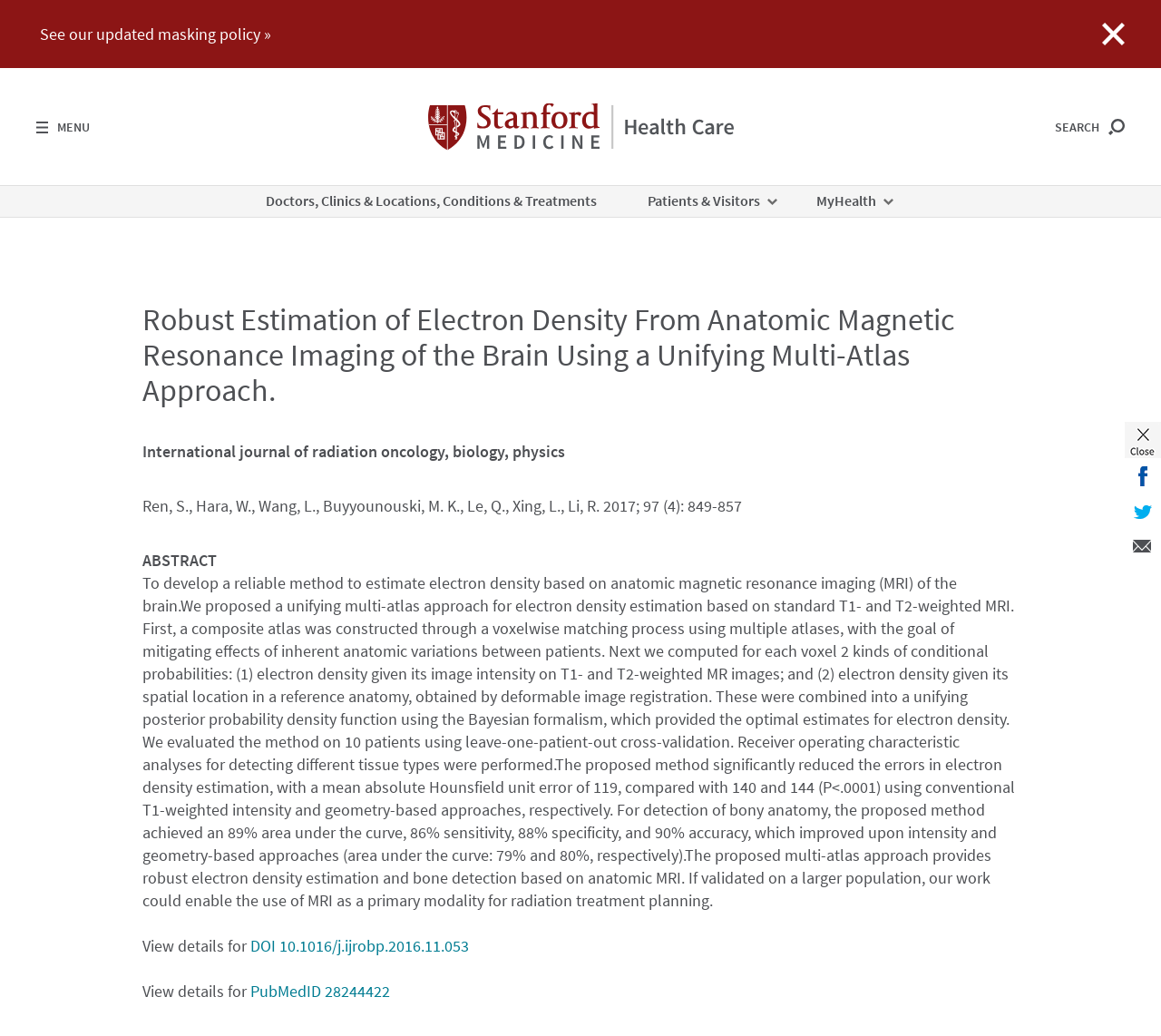What is the topic of the research paper?
Using the image as a reference, give a one-word or short phrase answer.

Electron density estimation from MRI